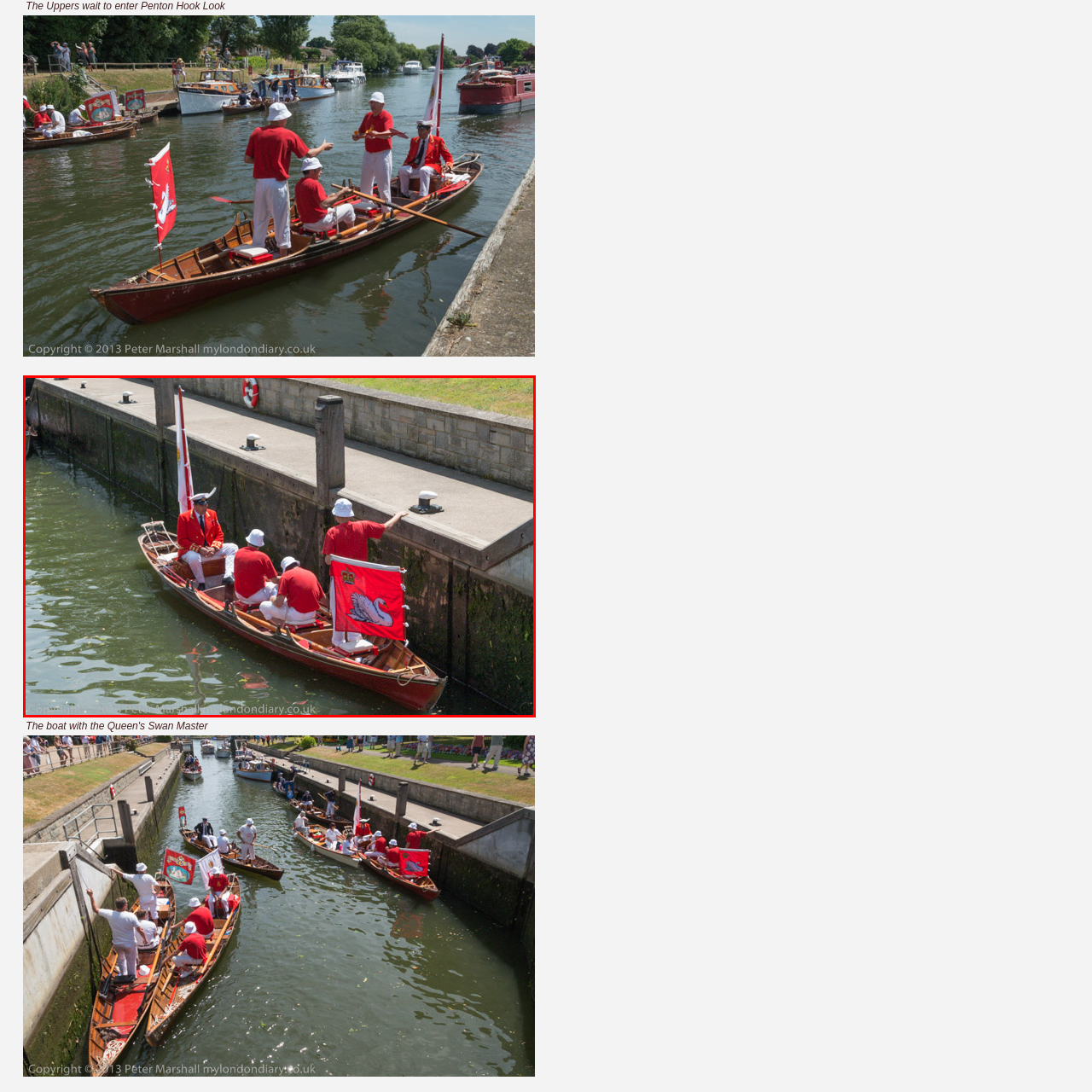Notice the image within the red frame, What is the purpose of the cleats on the stone wall?
 Your response should be a single word or phrase.

Tying up boats